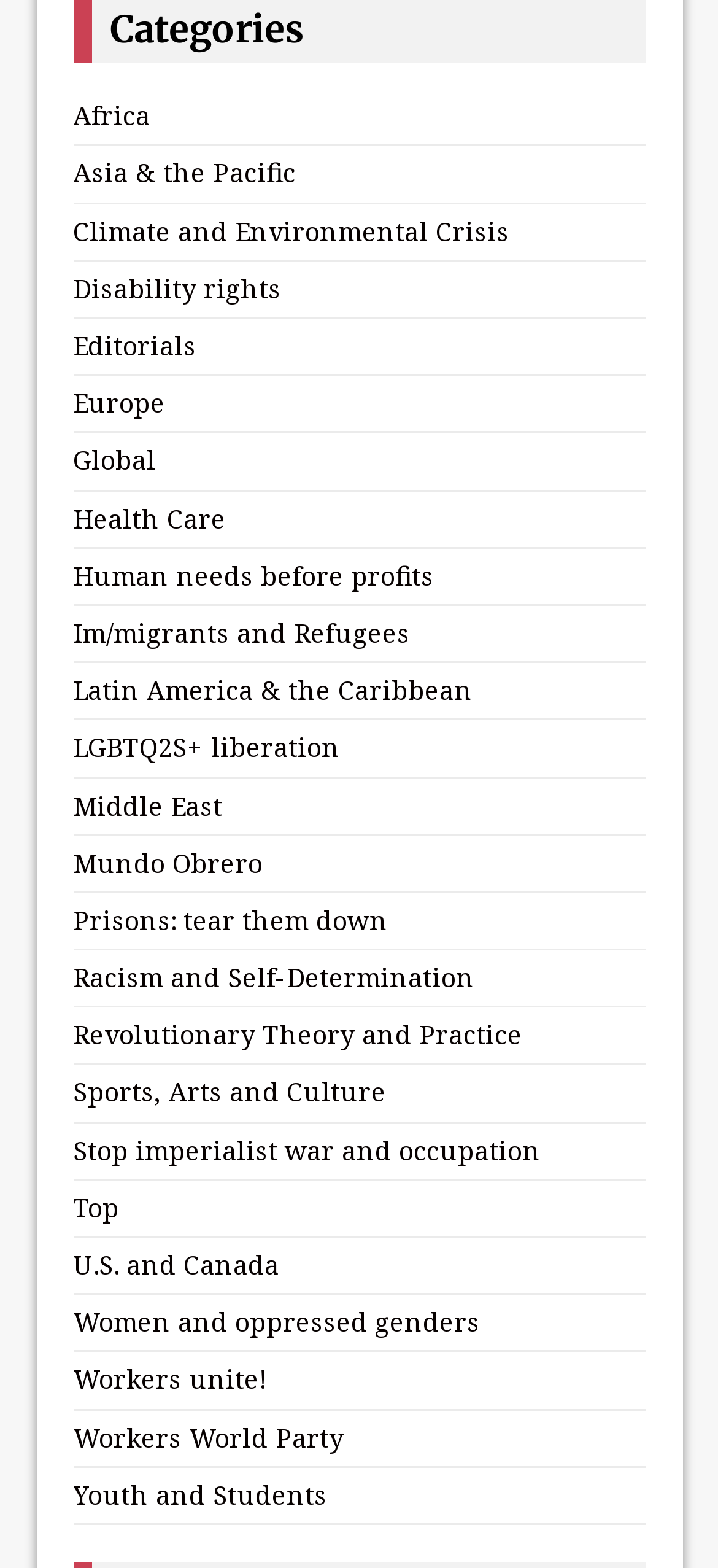What is the vertical position of the 'Europe' link?
Using the visual information, respond with a single word or phrase.

Above 'Global'